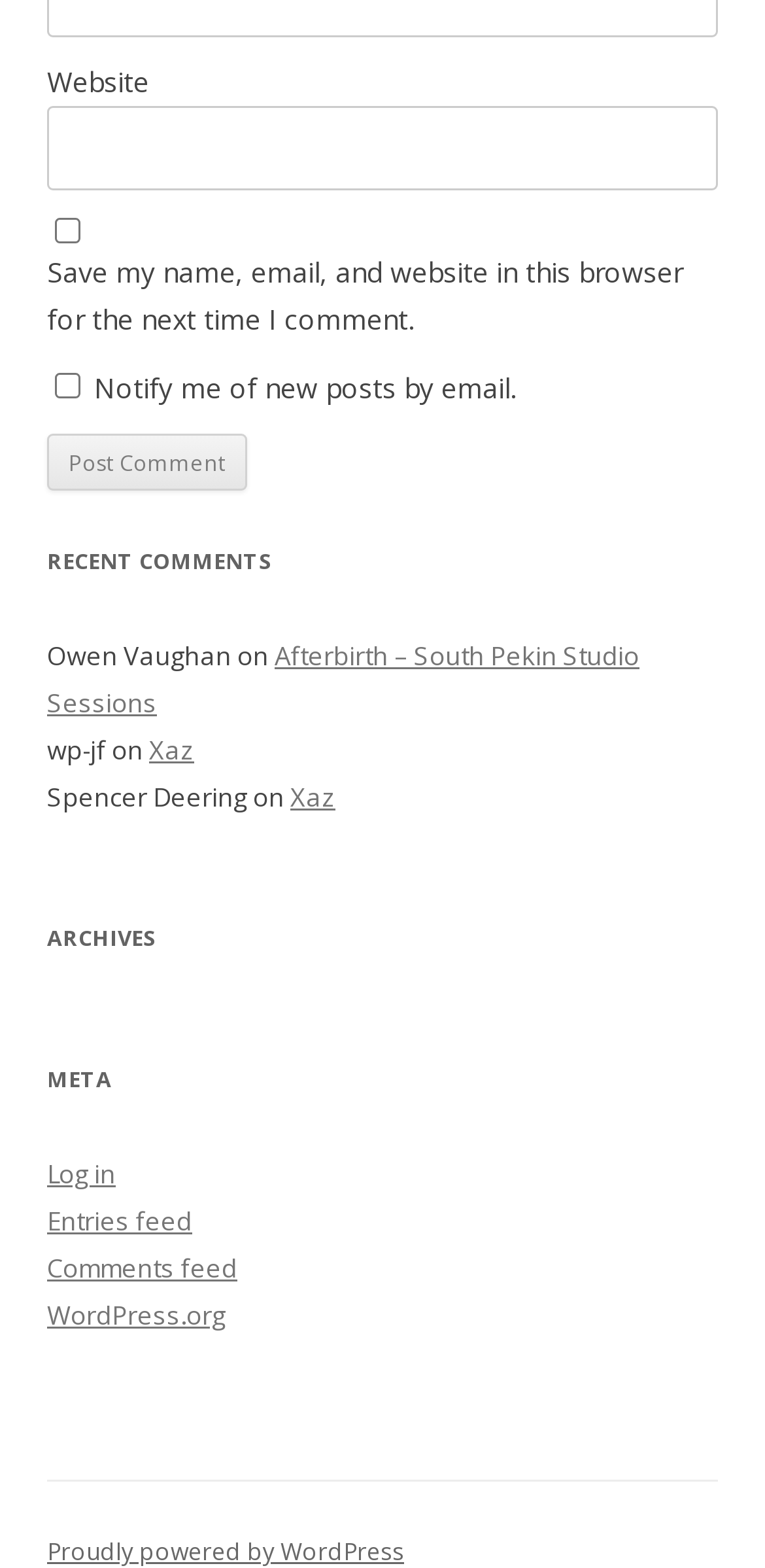Please mark the bounding box coordinates of the area that should be clicked to carry out the instruction: "View WordPress.org".

[0.062, 0.828, 0.295, 0.85]